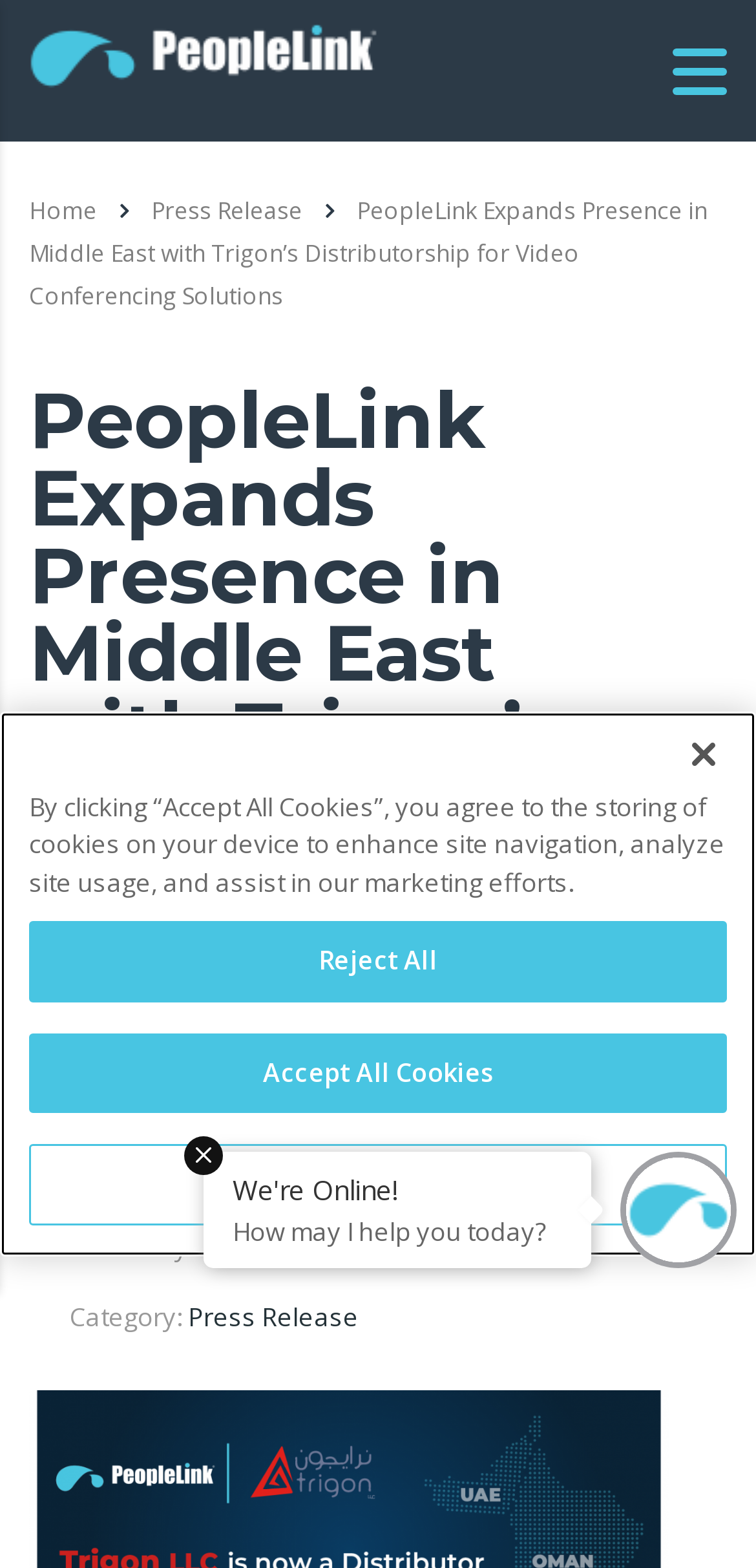What is the date of the press release?
Refer to the image and give a detailed answer to the query.

The date of the press release can be found in the text 'November 12, 2021' which is located below the heading 'PeopleLink Expands Presence in Middle East with Trigon’s Distributorship for Video Conferencing Solutions'.